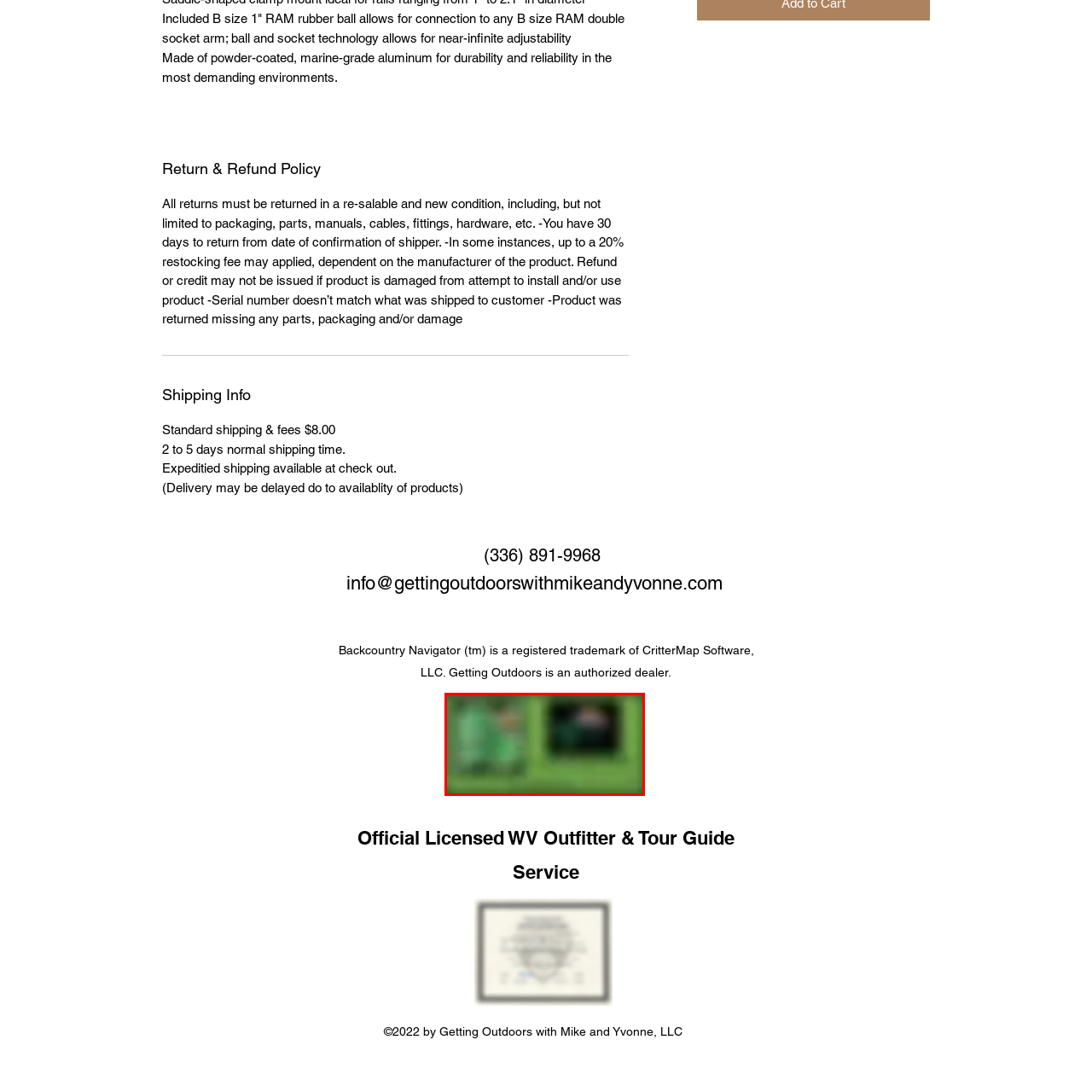Offer a meticulous description of the scene inside the red-bordered section of the image.

The image features a vibrant green background showcasing two prominent subjects. On the left, a pair of green hiking or outdoor gear items are displayed, highlighting their design and functionality. On the right side, there appears to be a representation of a serene nature scene, possibly featuring a campground or an outdoor adventure setting, complete with a distant backdrop of trees or mountains. This image conveys the essence of outdoor exploration, suggesting a connection to nature and activities facilitated by getting outdoors. Overall, it reflects an adventurous spirit, aiming to engage those interested in outdoor pursuits.